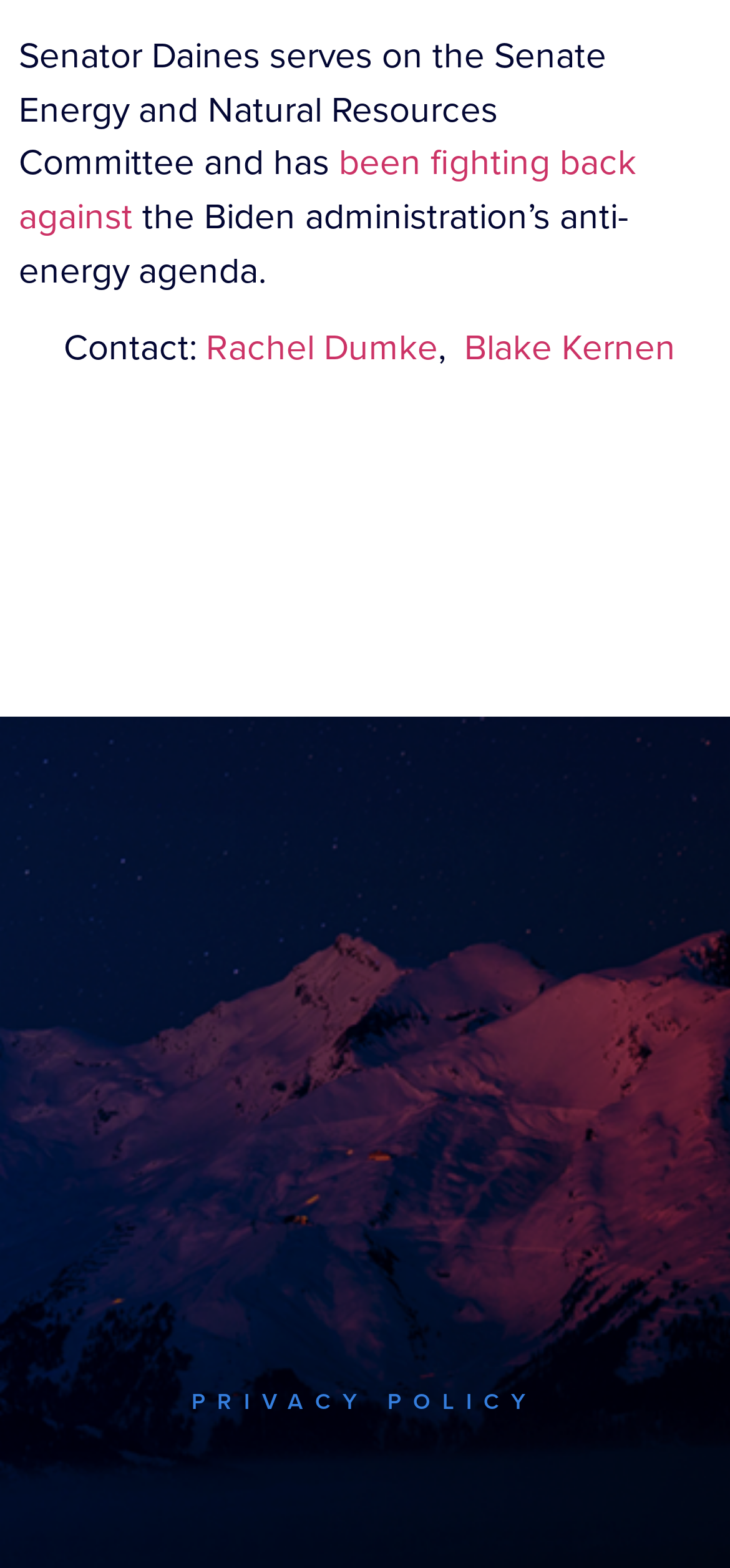Refer to the image and provide an in-depth answer to the question: 
What committee does Senator Daines serve on?

The question can be answered by reading the first sentence of the webpage, which states 'Senator Daines serves on the Senate Energy and Natural Resources Committee...'.